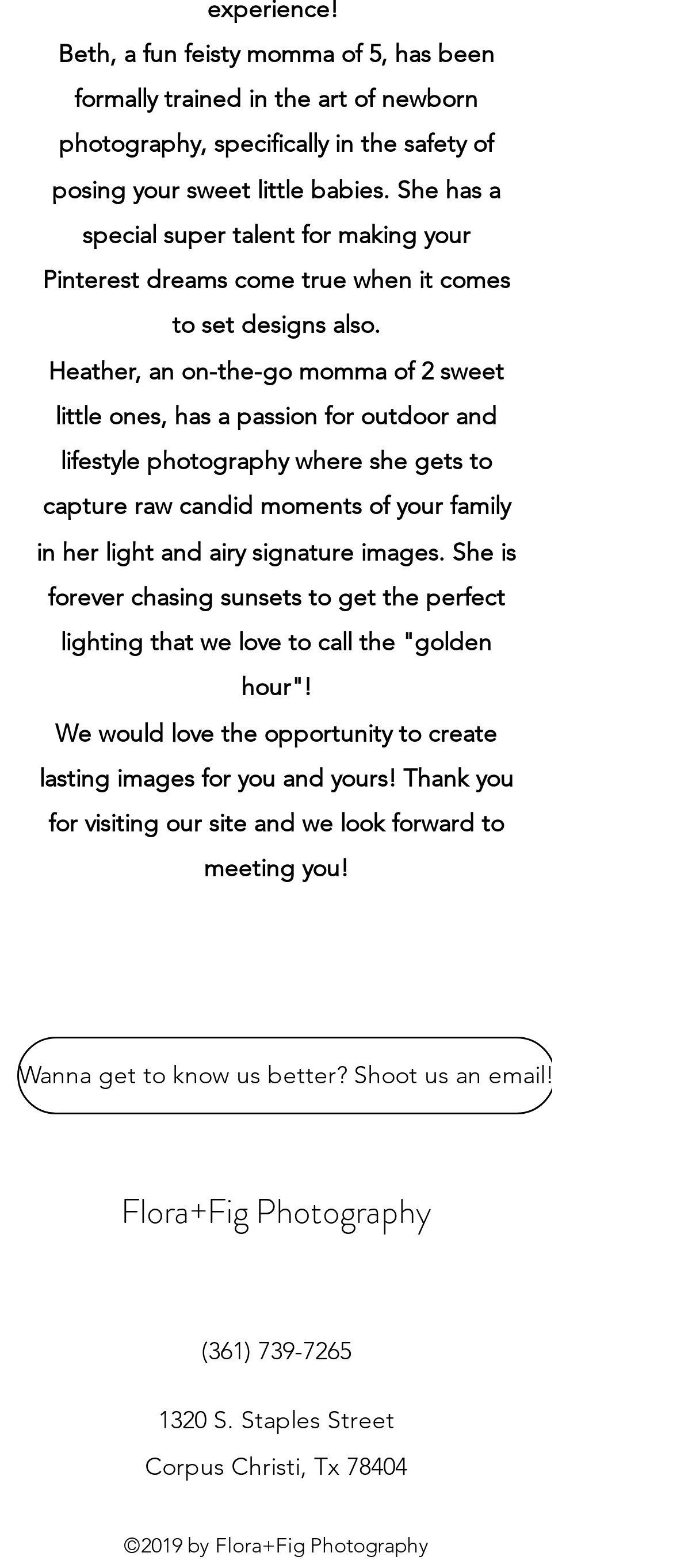Answer in one word or a short phrase: 
What is the phone number of Flora+Fig Photography?

(361) 739-7265